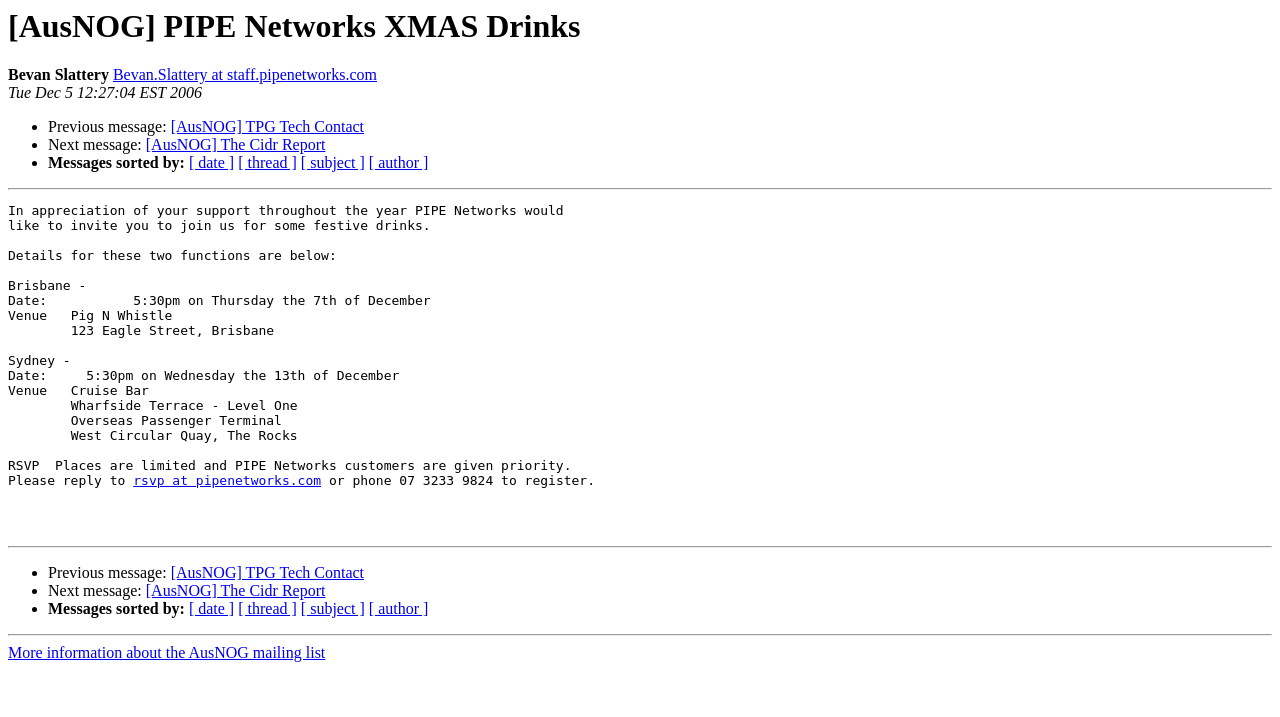Determine the bounding box coordinates of the region to click in order to accomplish the following instruction: "Subscribe to the Email Newsletter". Provide the coordinates as four float numbers between 0 and 1, specifically [left, top, right, bottom].

None